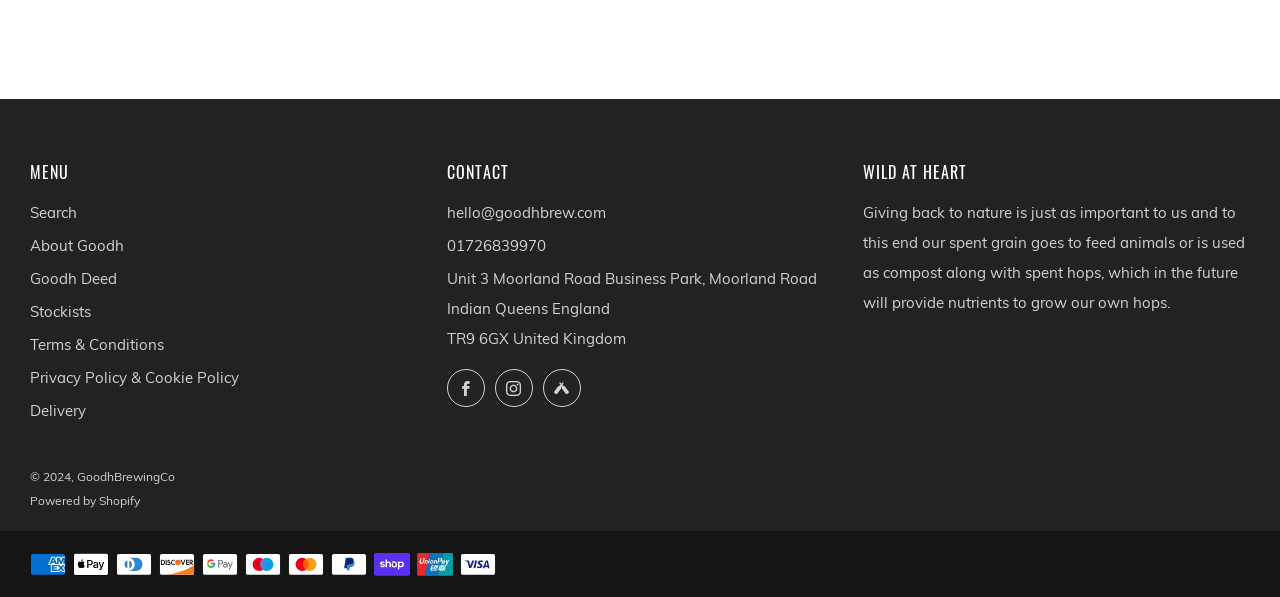Pinpoint the bounding box coordinates of the element to be clicked to execute the instruction: "View terms and conditions".

[0.023, 0.562, 0.128, 0.594]